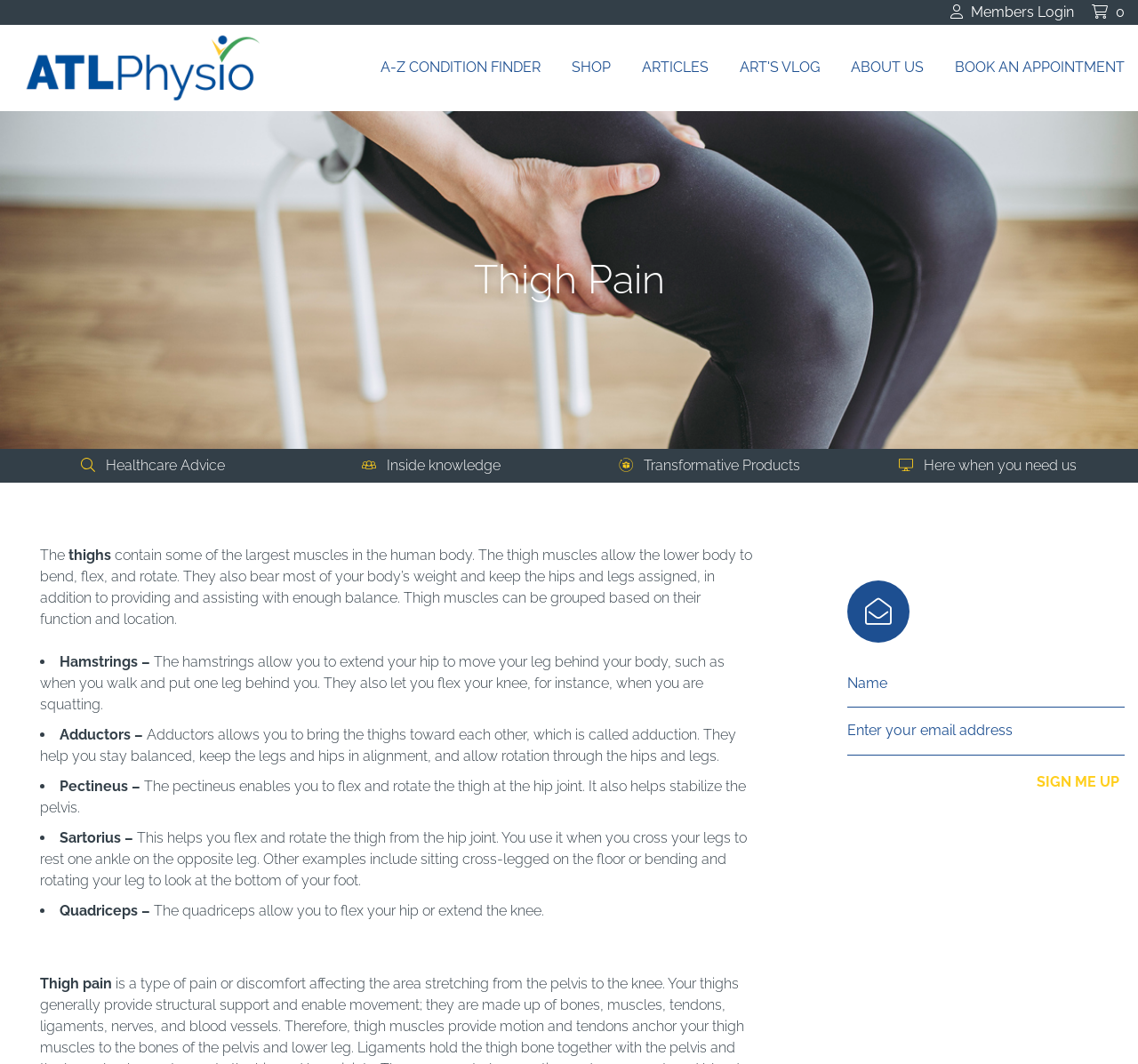Identify the coordinates of the bounding box for the element that must be clicked to accomplish the instruction: "Click BOOK AN APPOINTMENT".

[0.839, 0.056, 0.988, 0.072]